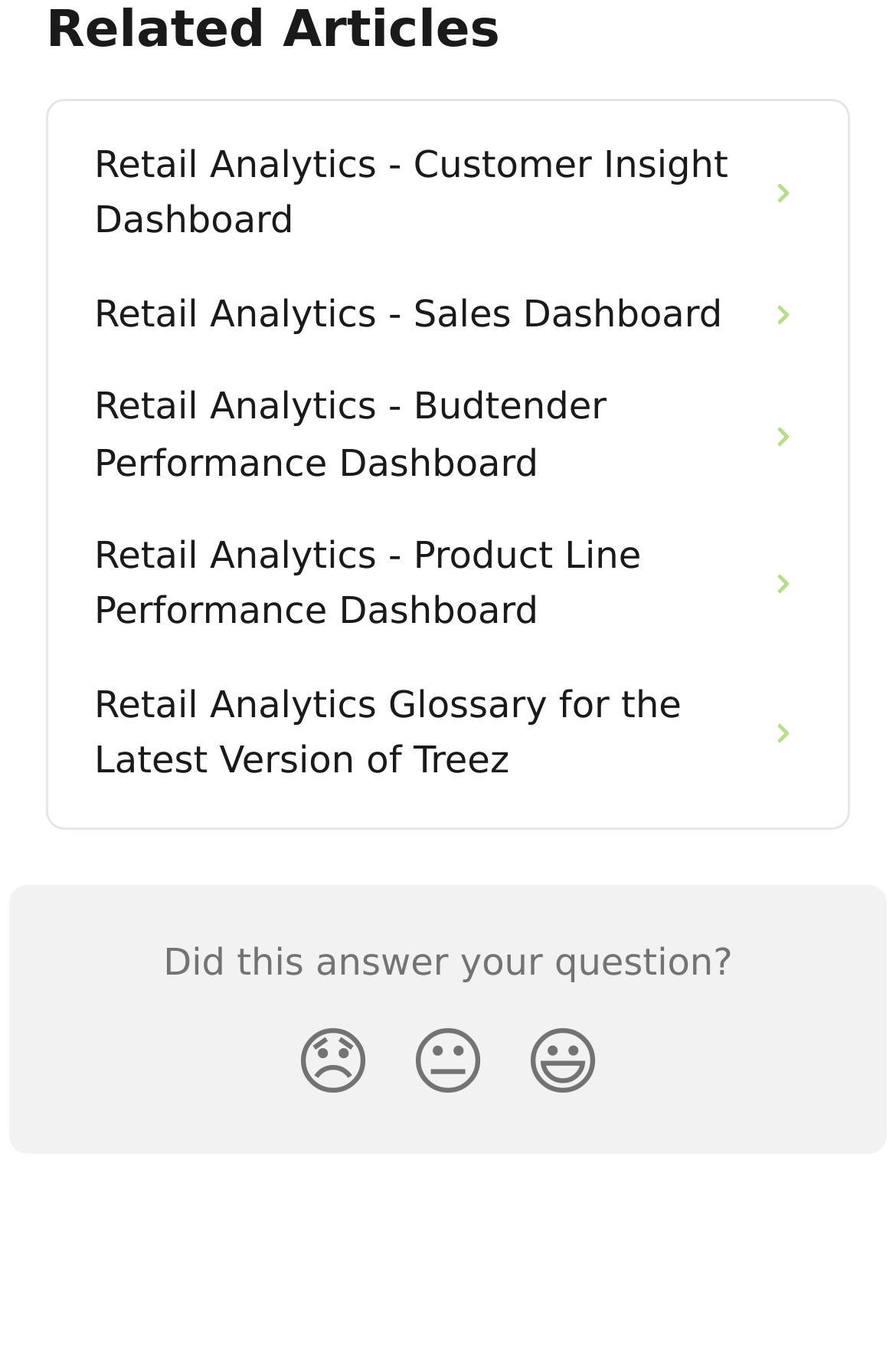Find the bounding box coordinates of the element to click in order to complete this instruction: "Click on Neutral Reaction". The bounding box coordinates must be four float numbers between 0 and 1, denoted as [left, top, right, bottom].

[0.436, 0.743, 0.564, 0.837]